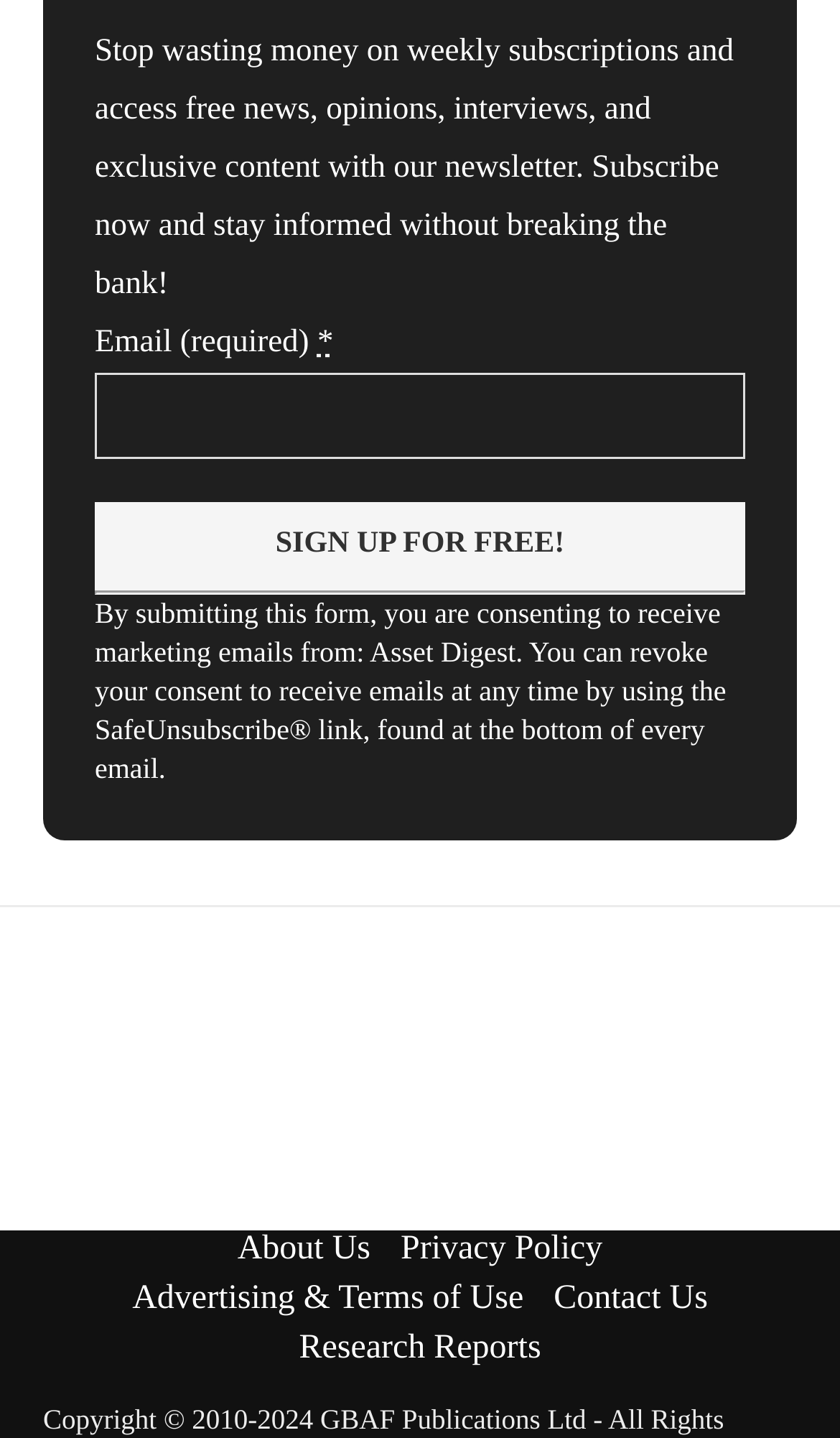Answer with a single word or phrase: 
What is the name of the company sending marketing emails?

Asset Digest